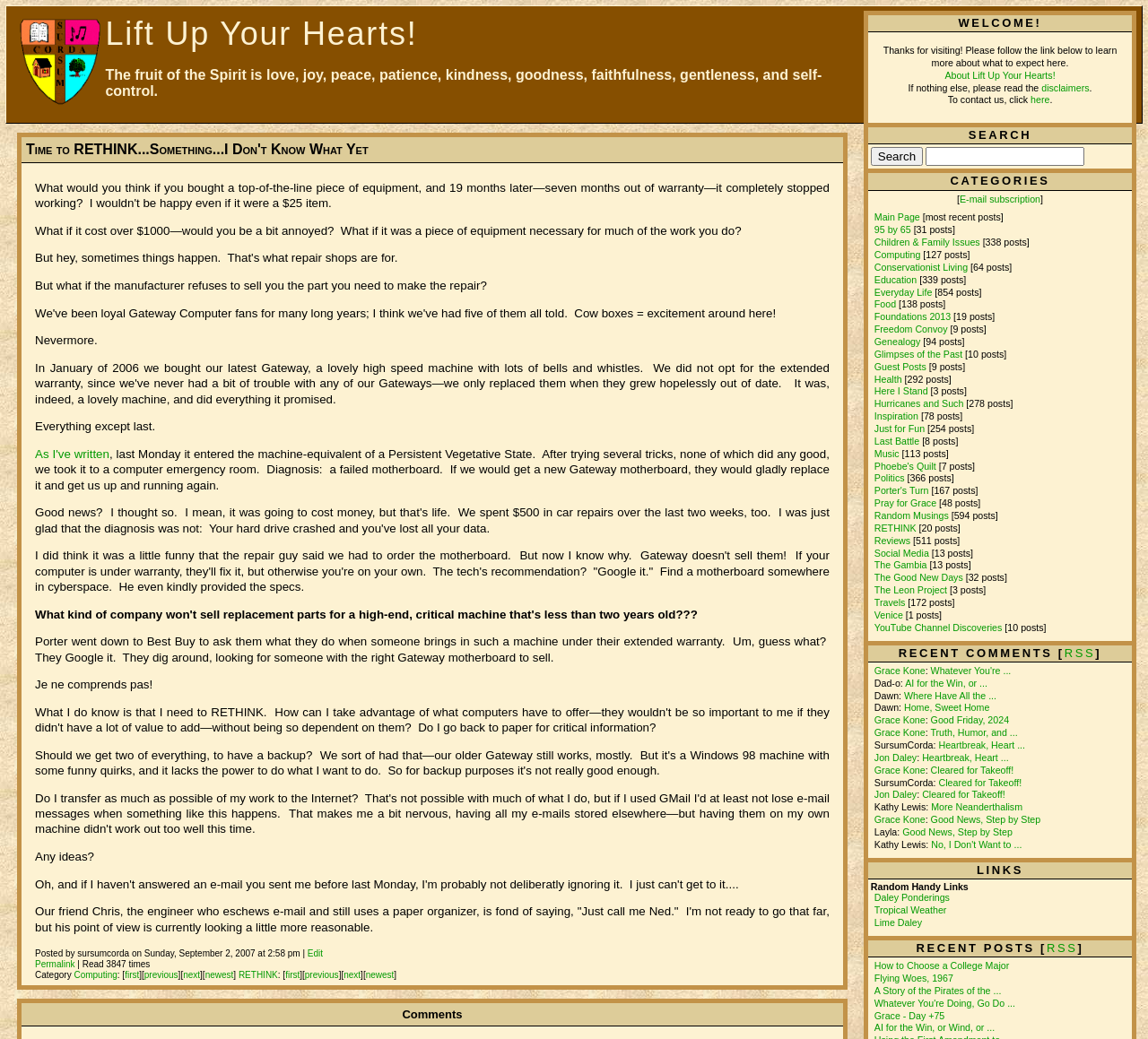Please identify the bounding box coordinates of the element that needs to be clicked to perform the following instruction: "visit the about page".

[0.823, 0.067, 0.919, 0.077]